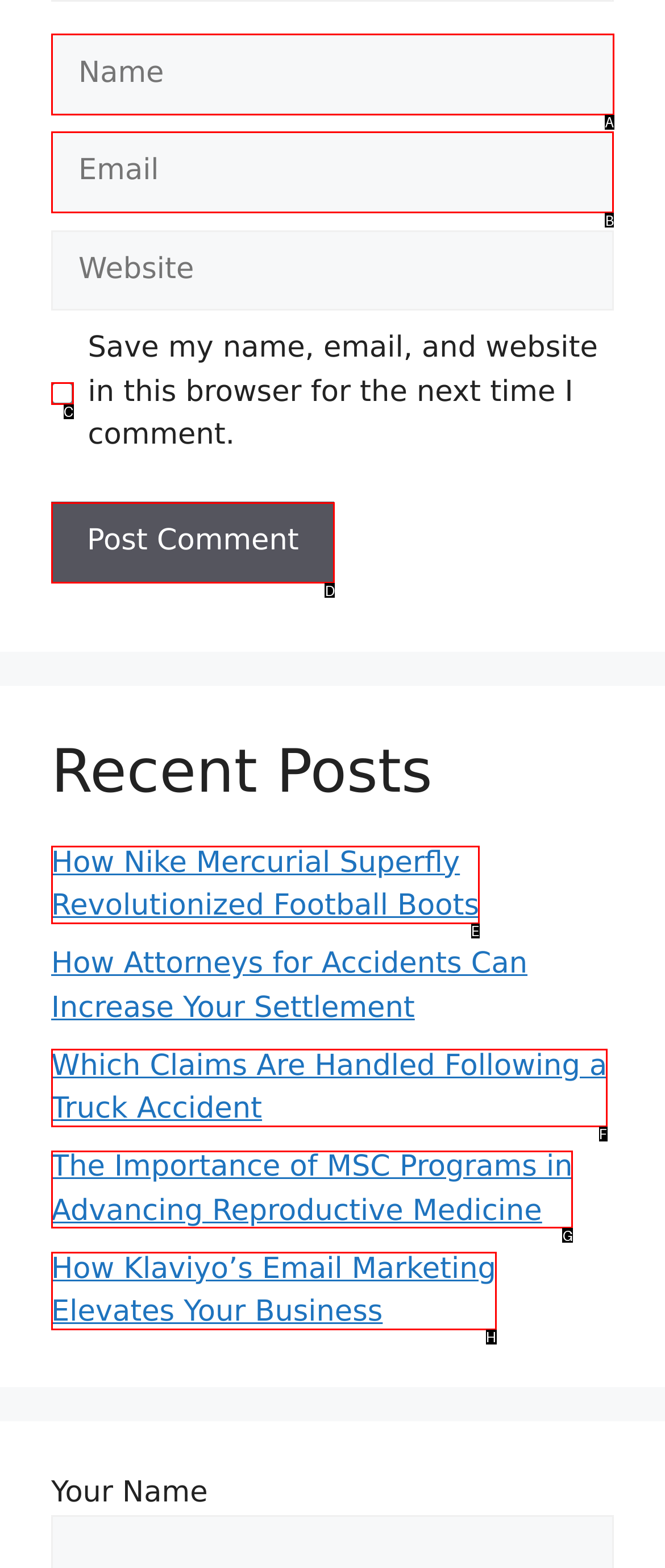Pick the HTML element that should be clicked to execute the task: Input your email
Respond with the letter corresponding to the correct choice.

B